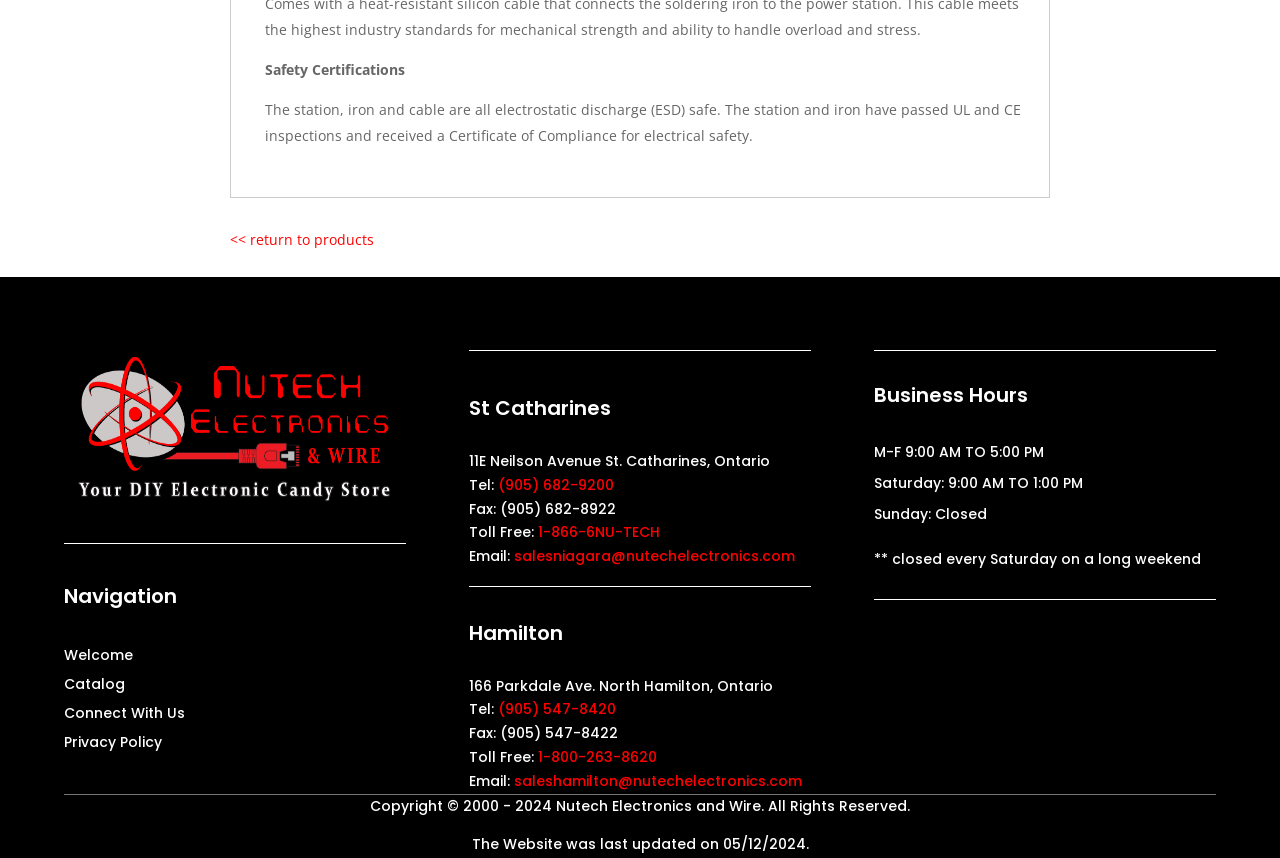Could you please study the image and provide a detailed answer to the question:
What is the company's St Catharines address?

I found the answer by looking at the section of the webpage that lists the company's locations. Under the 'St Catharines' heading, I found the address listed as '11E Neilson Avenue St. Catharines, Ontario'.